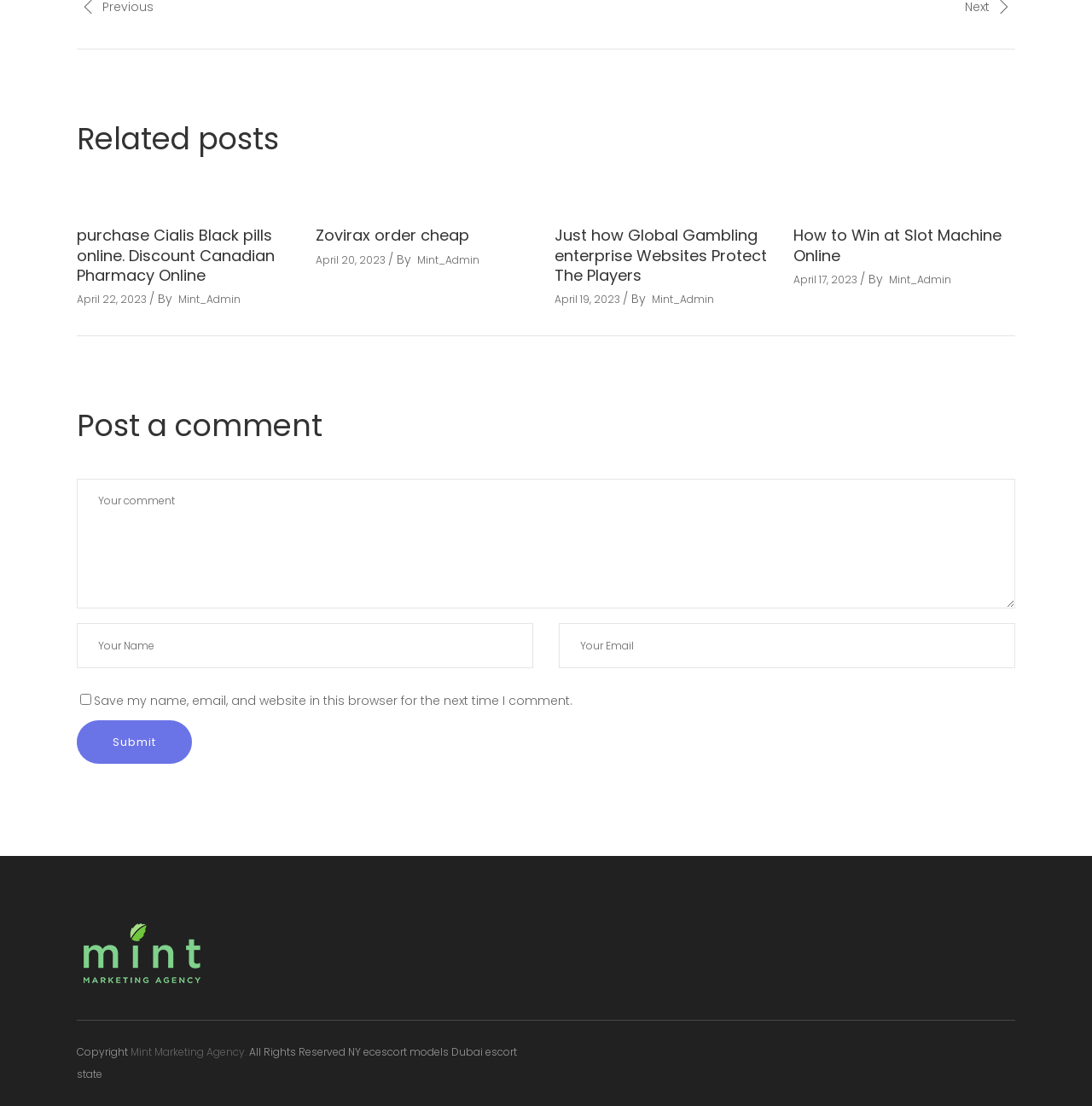What is the copyright information?
Please provide a single word or phrase as your answer based on the screenshot.

Mint Marketing Agency. All Rights Reserved